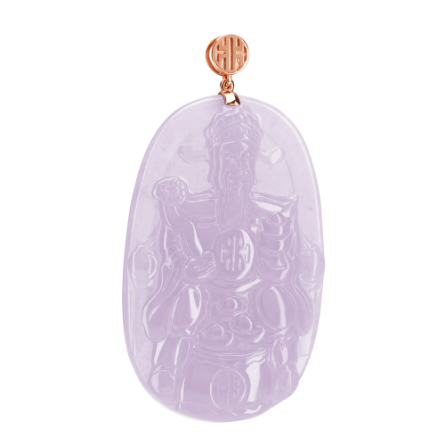Provide a one-word or short-phrase answer to the question:
What is the color of the jade?

Lavender